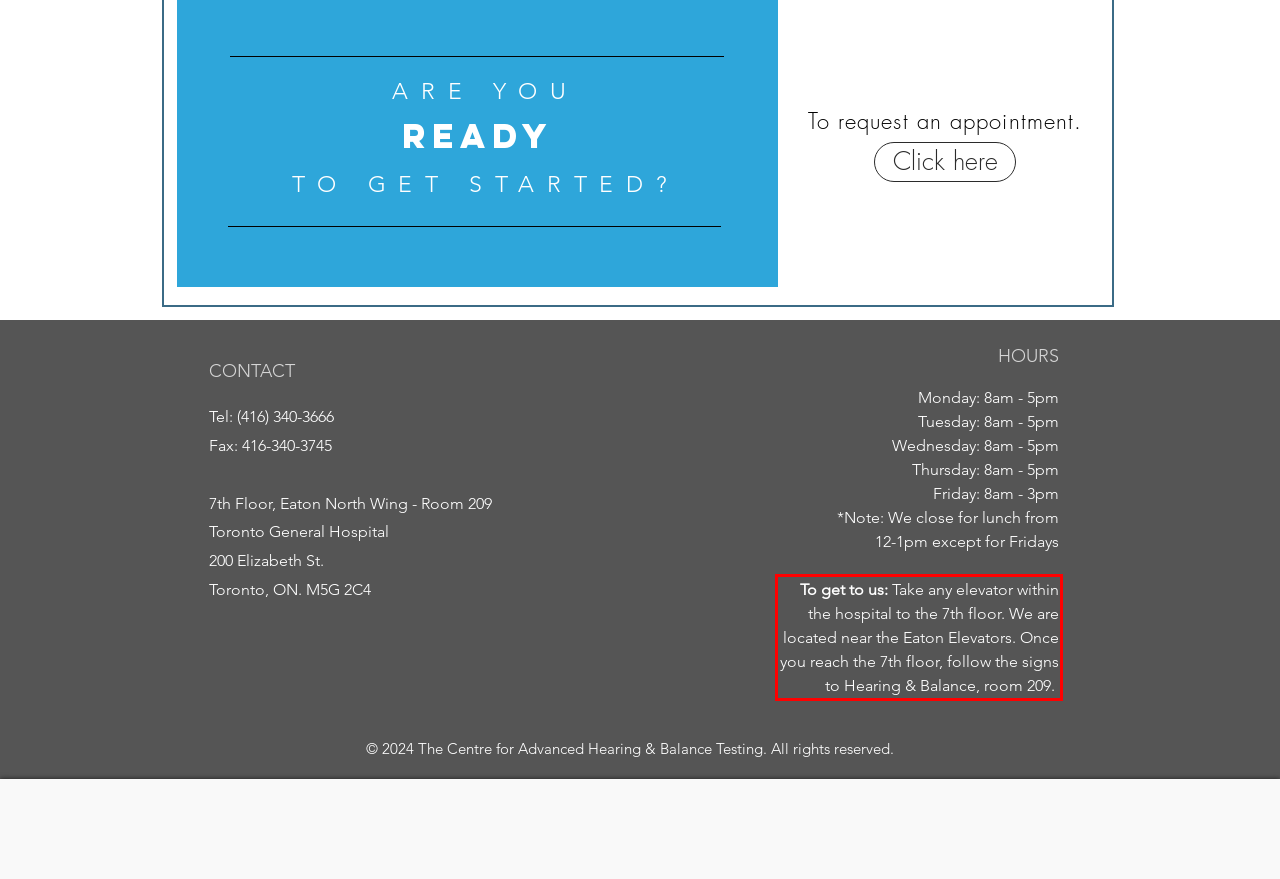Within the provided webpage screenshot, find the red rectangle bounding box and perform OCR to obtain the text content.

To get to us: Take any elevator within the hospital to the 7th floor. We are located near the Eaton Elevators. Once you reach the 7th floor, follow the signs to Hearing & Balance, room 209.